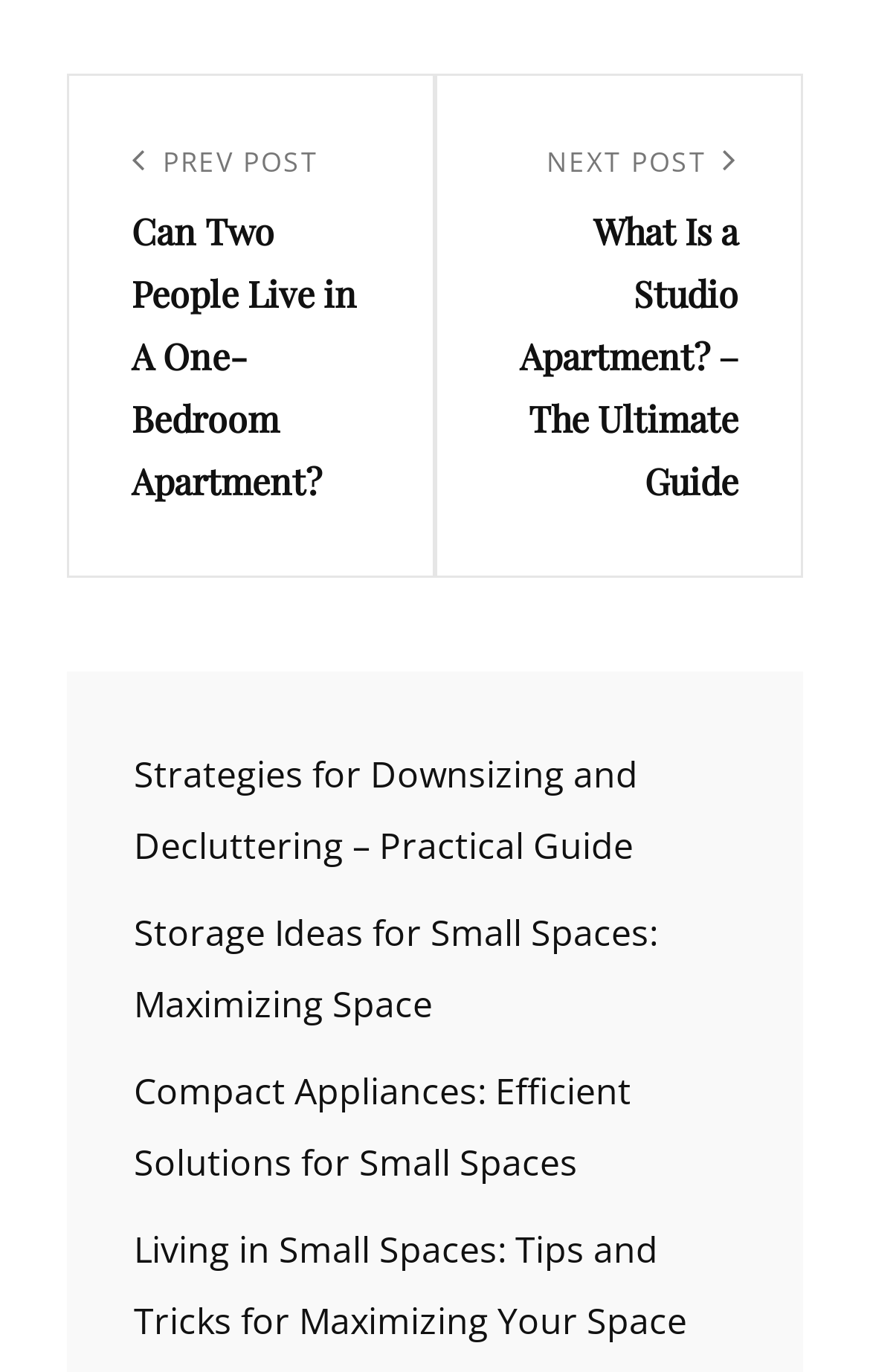Refer to the image and provide a thorough answer to this question:
How many navigation links are there?

I counted the number of links under the 'Posts' navigation section, which includes 'Previous Post', 'Next Post', and four other links below it.